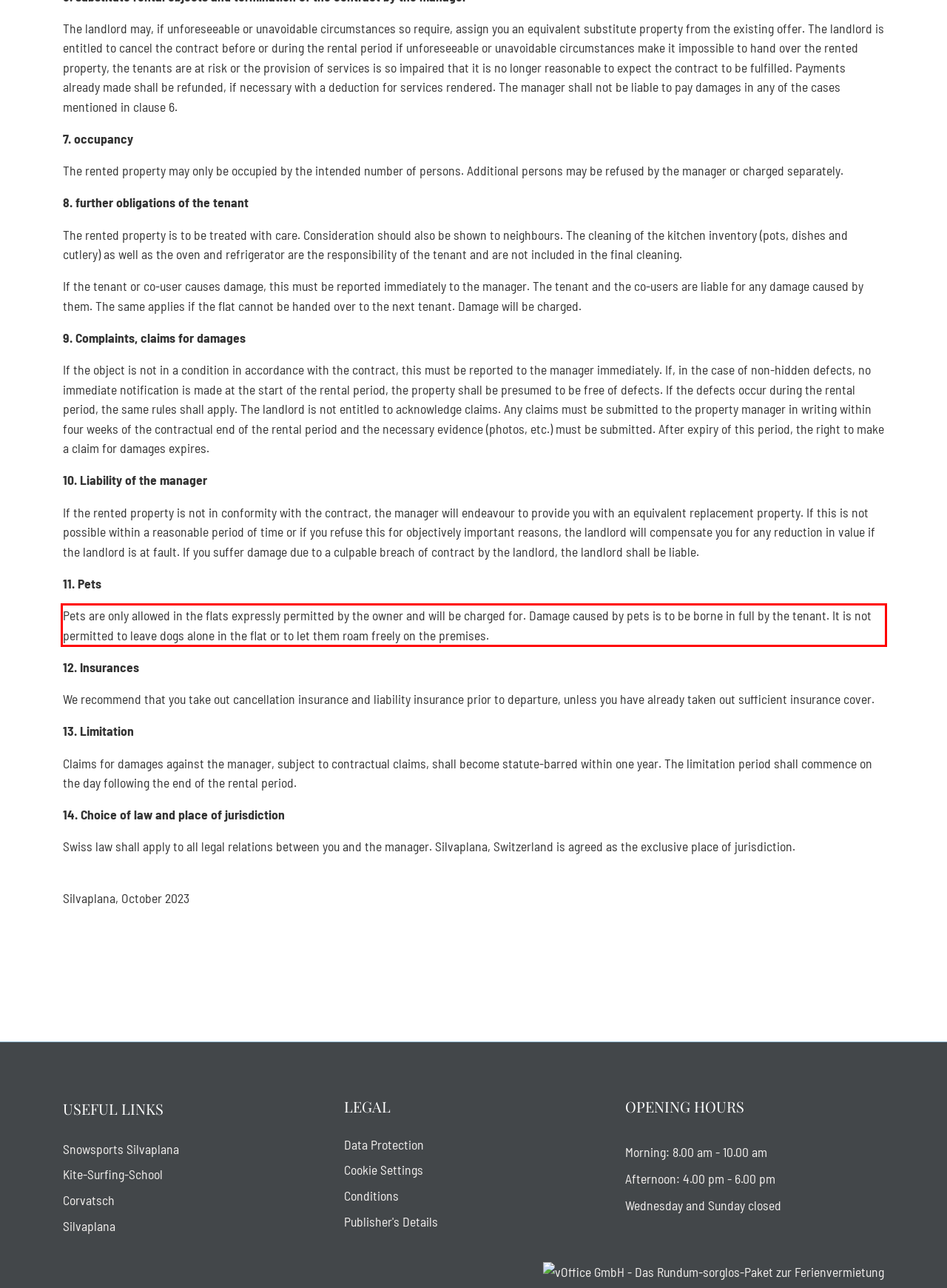Review the screenshot of the webpage and recognize the text inside the red rectangle bounding box. Provide the extracted text content.

Pets are only allowed in the flats expressly permitted by the owner and will be charged for. Damage caused by pets is to be borne in full by the tenant. It is not permitted to leave dogs alone in the flat or to let them roam freely on the premises.